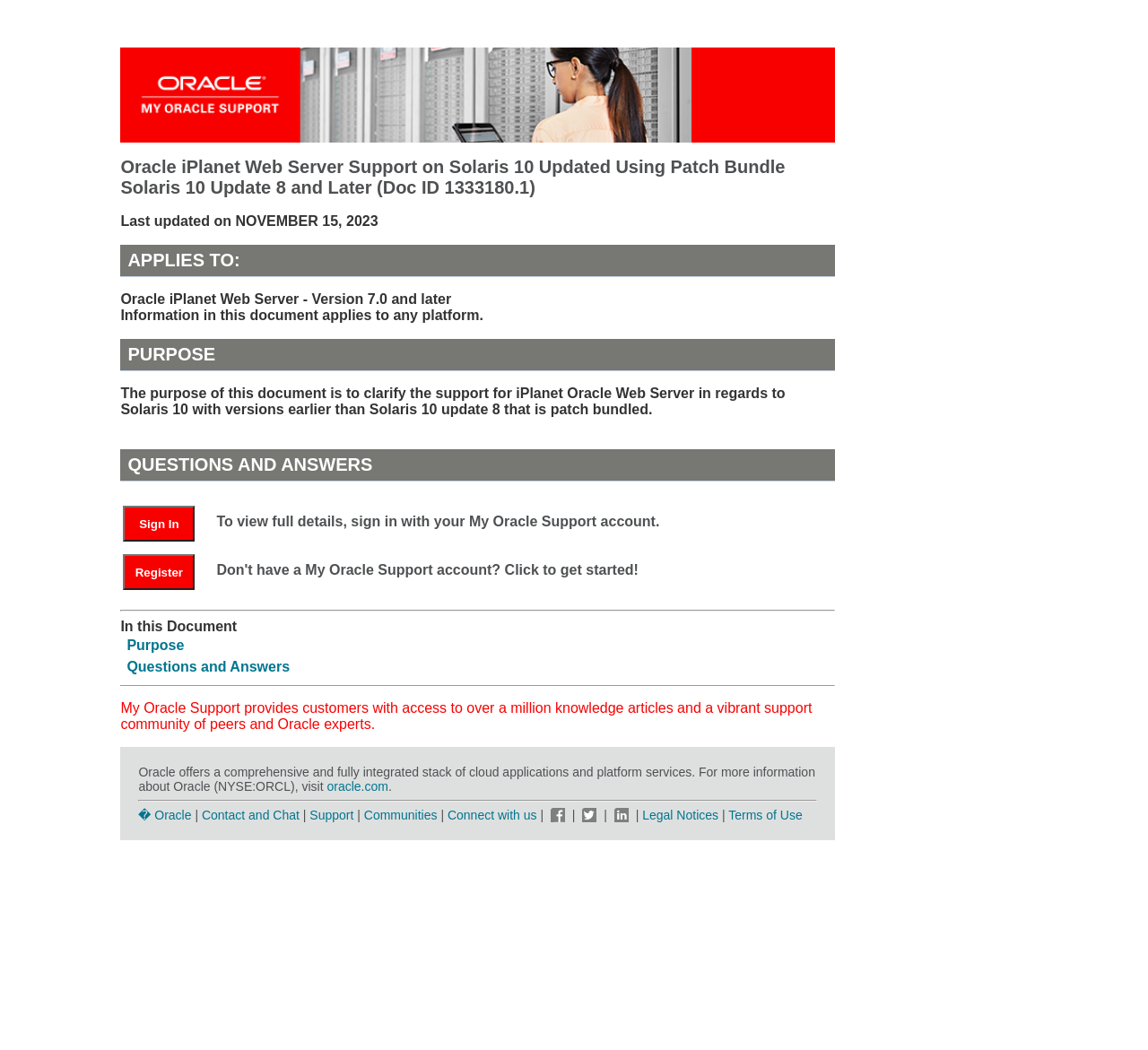Please respond in a single word or phrase: 
What is the last updated date of this document?

NOVEMBER 15, 2023